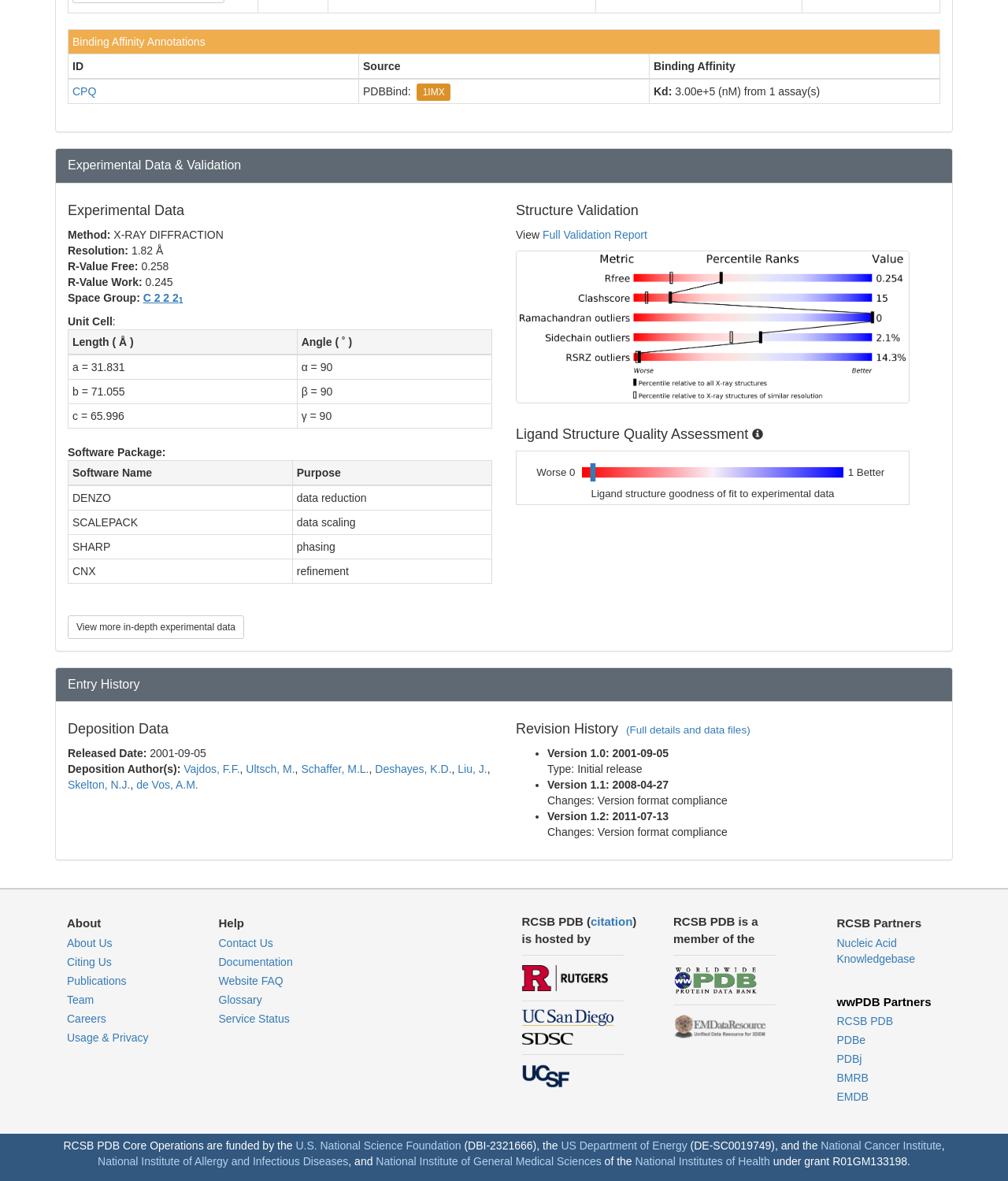Could you locate the bounding box coordinates for the section that should be clicked to accomplish this task: "Click on CPQ".

[0.072, 0.072, 0.096, 0.083]